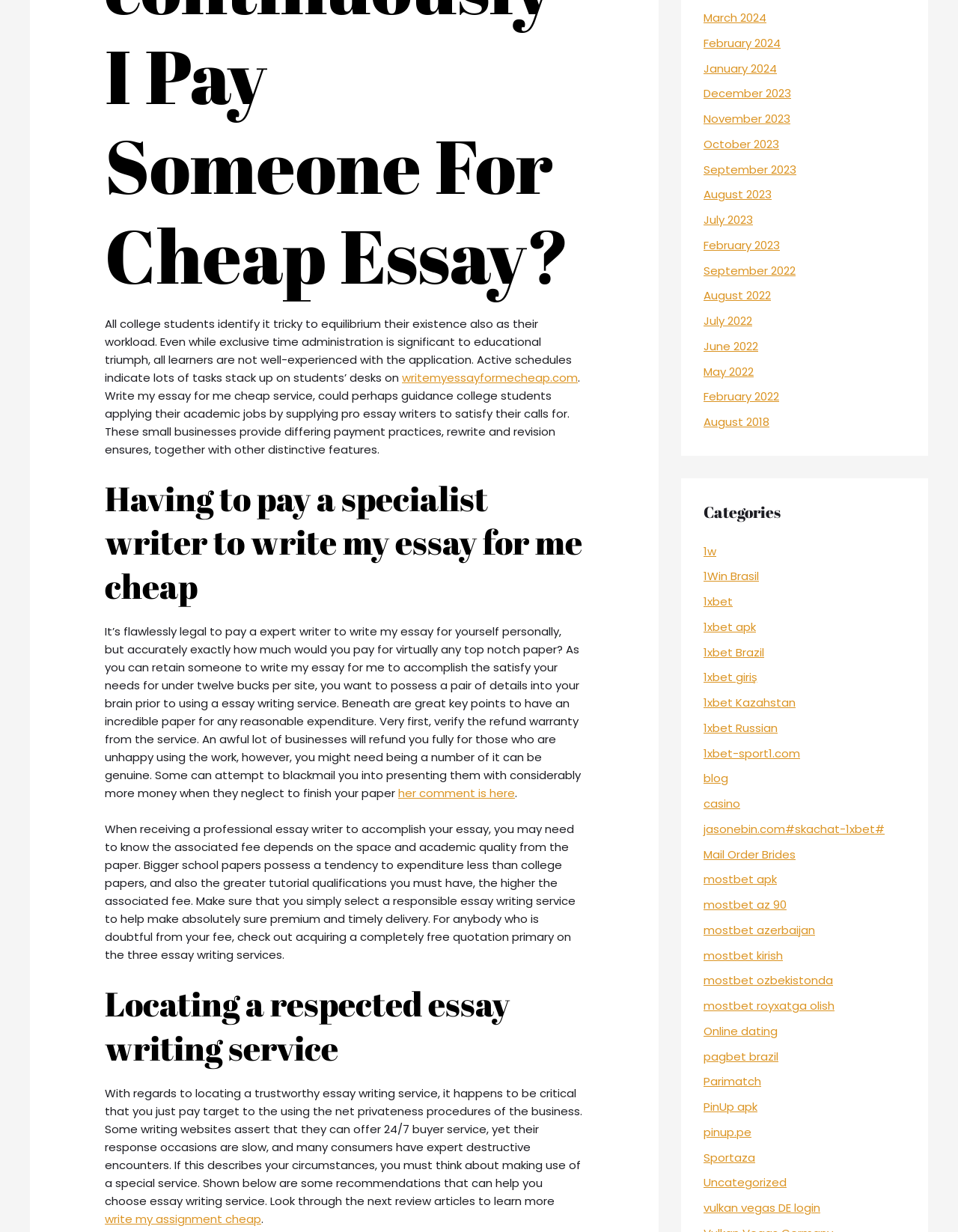Please find and report the bounding box coordinates of the element to click in order to perform the following action: "Click on 'writemyessayformecheap.com'". The coordinates should be expressed as four float numbers between 0 and 1, in the format [left, top, right, bottom].

[0.42, 0.3, 0.603, 0.313]